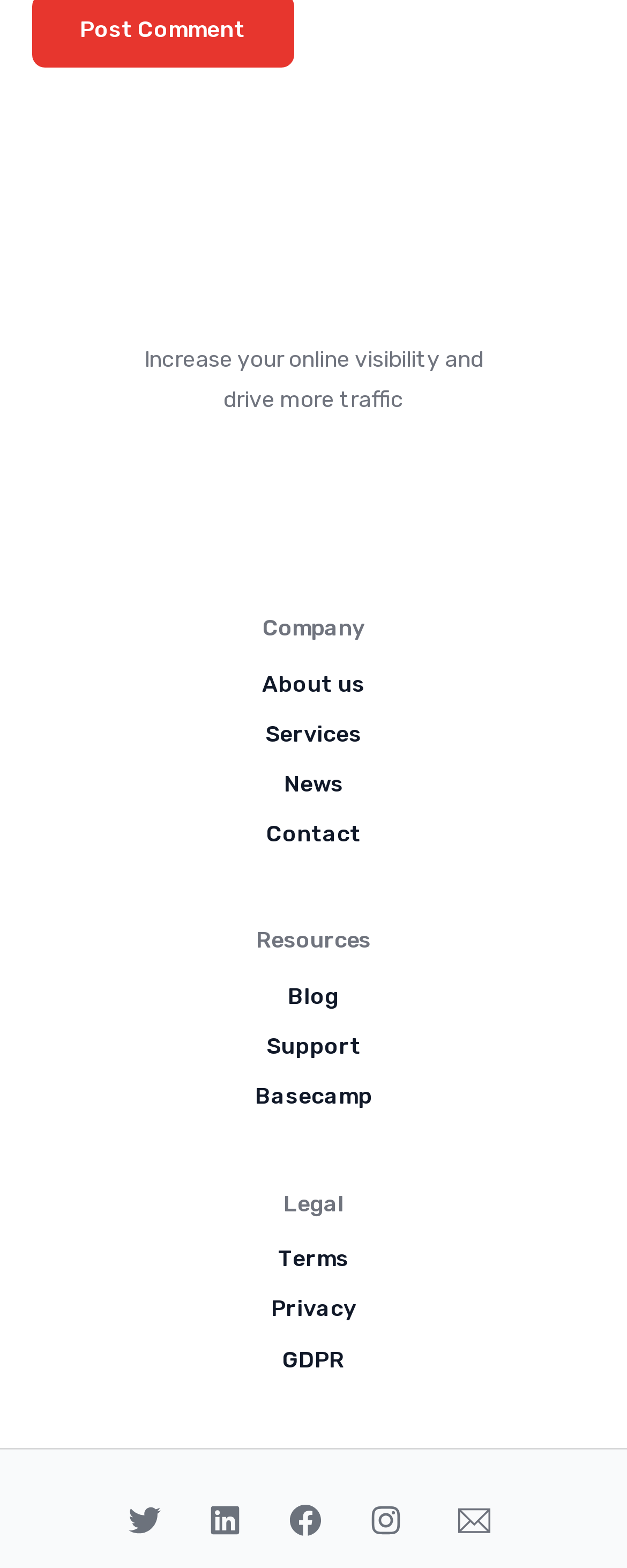Answer in one word or a short phrase: 
What is the first link under the 'Company' category?

About us